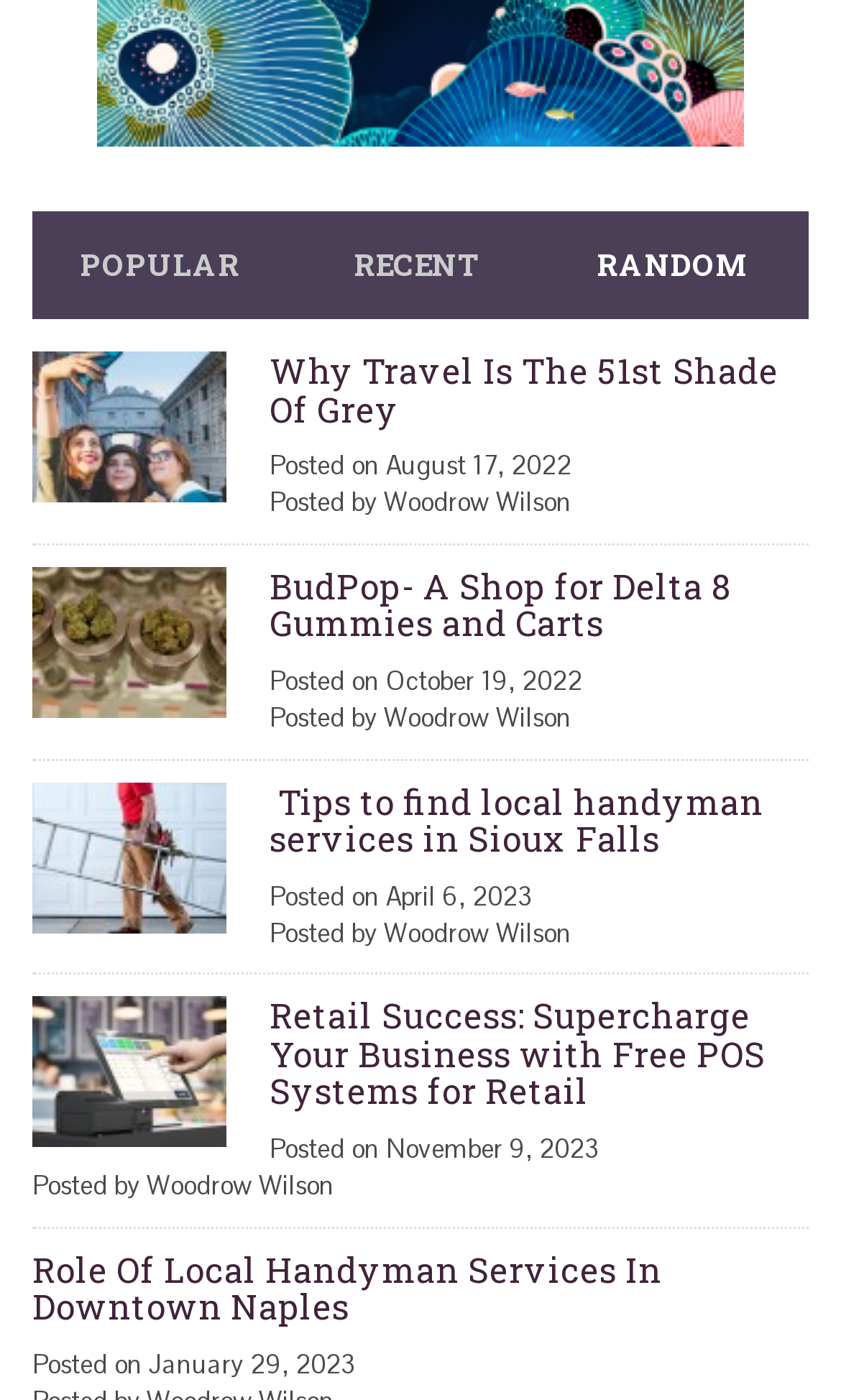Specify the bounding box coordinates of the area that needs to be clicked to achieve the following instruction: "Explore the article 'Tips to find local handyman services in Sioux Falls'".

[0.321, 0.555, 0.908, 0.615]